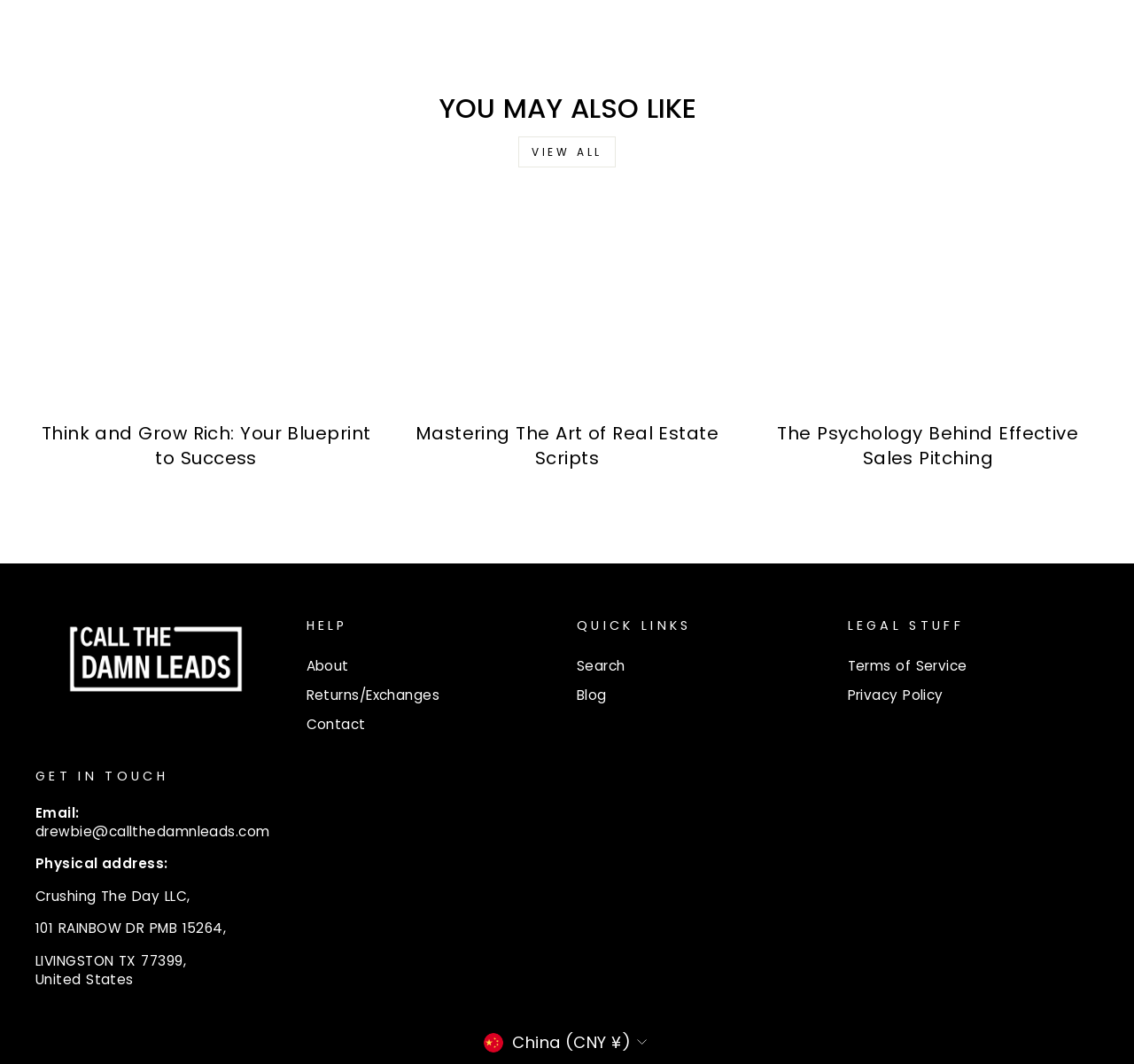Identify the bounding box coordinates for the element you need to click to achieve the following task: "Change currency to China (CNY ¥)". Provide the bounding box coordinates as four float numbers between 0 and 1, in the form [left, top, right, bottom].

[0.422, 0.967, 0.578, 0.991]